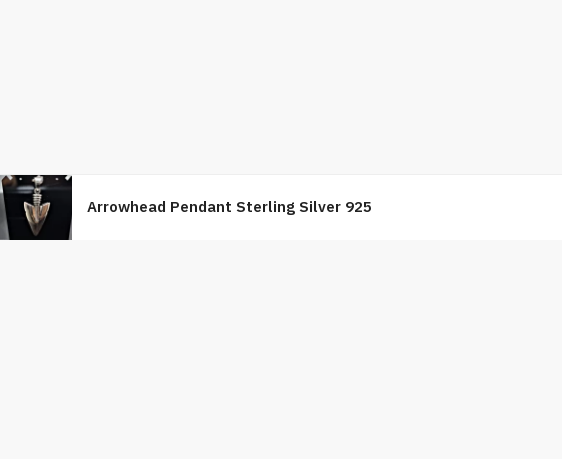Explain what the image portrays in a detailed manner.

This image features an elegant Arrowhead Pendant crafted from 925 sterling silver. The design showcases a distinctive arrowhead shape, reflecting a blend of craftsmanship and artistic flair. The pendant is presented against a dark background, enhancing its shine and detailing. Below the image, the text indicates the name of the item, "Arrowhead Pendant Sterling Silver 925," suggesting that this piece may appeal to those who appreciate unique jewelry with a hint of adventure or historical significance. This pendant is perfect for casual wear or special occasions, adding a touch of style and individuality.